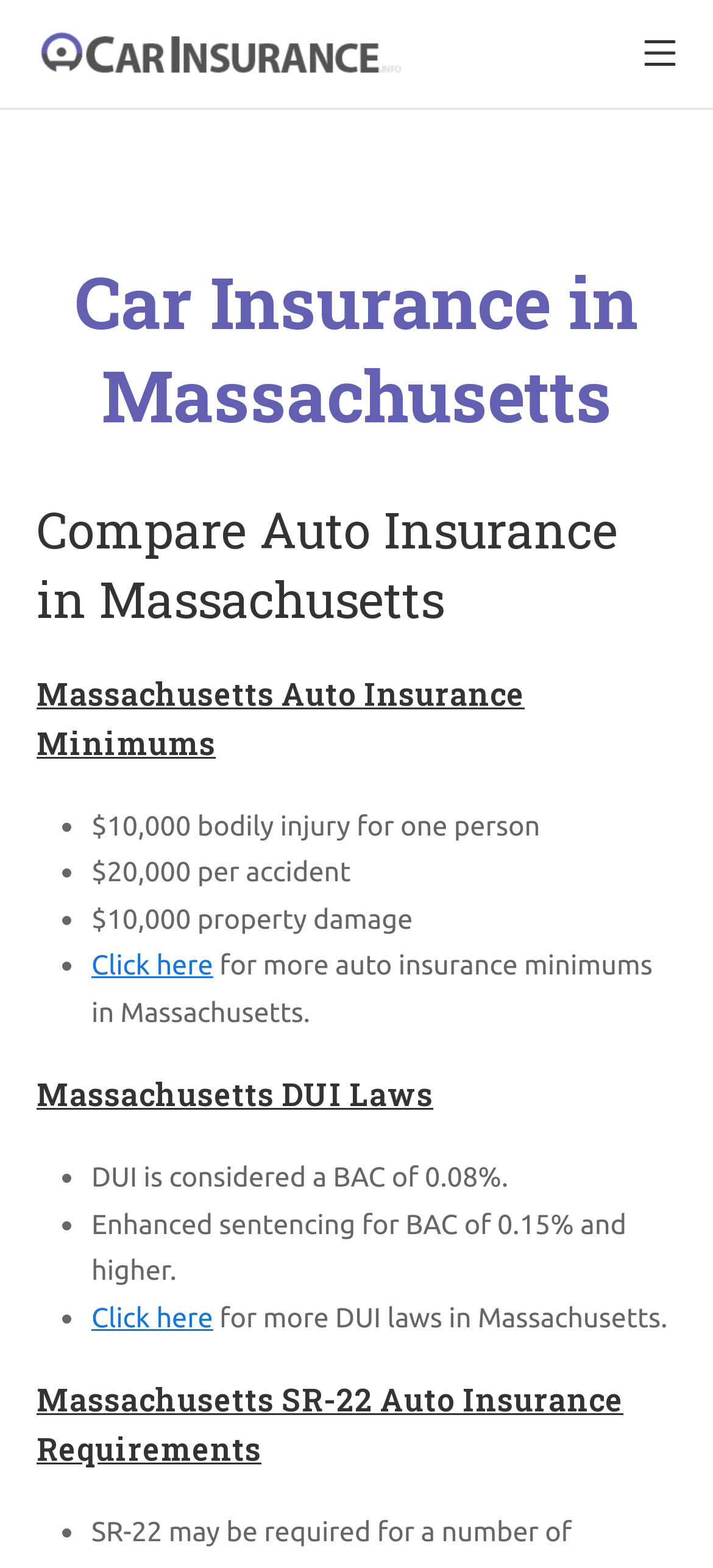Reply to the question below using a single word or brief phrase:
What is the BAC level considered as DUI in Massachusetts?

0.08%